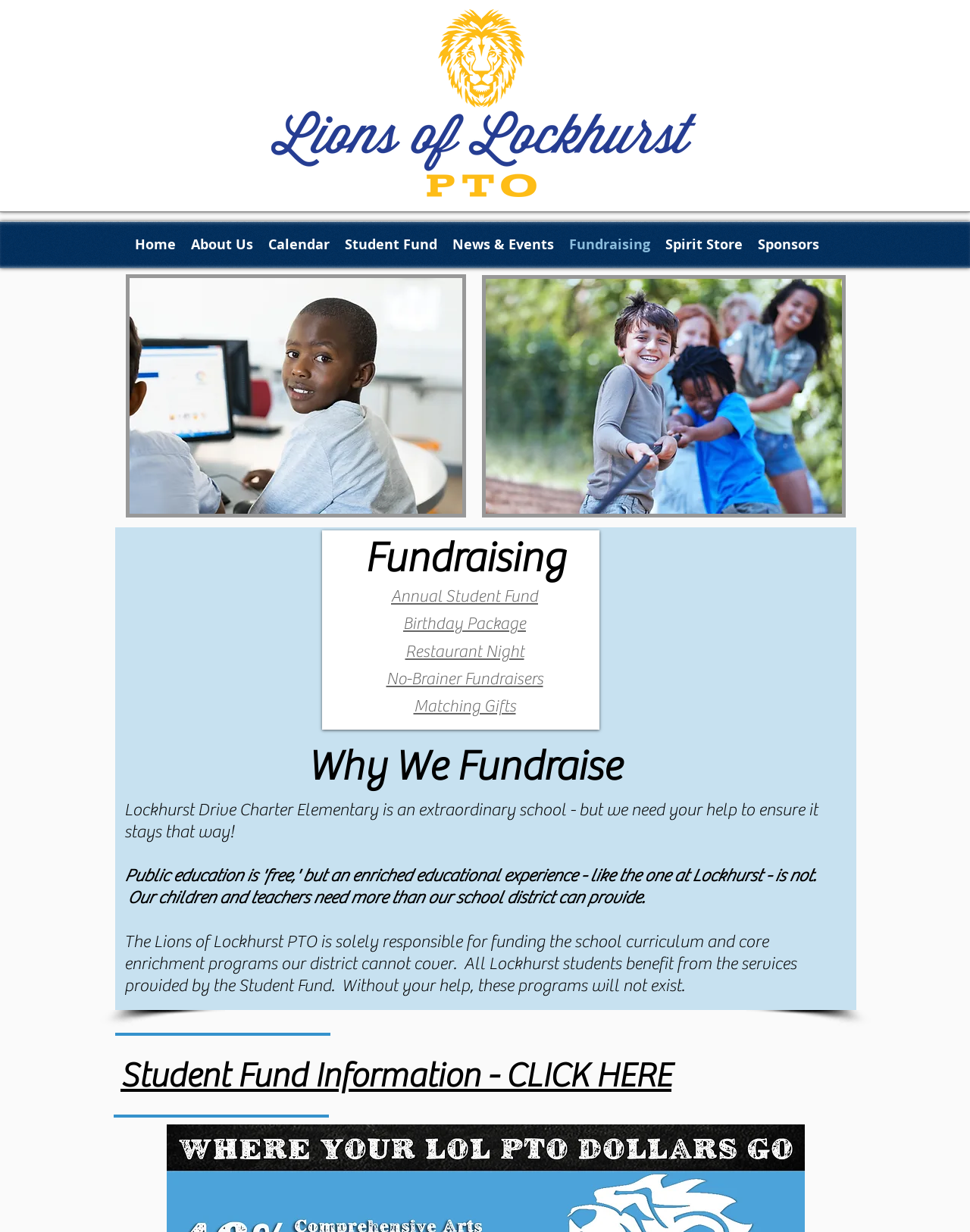Find the bounding box coordinates of the clickable area required to complete the following action: "Click on the HOME link".

None